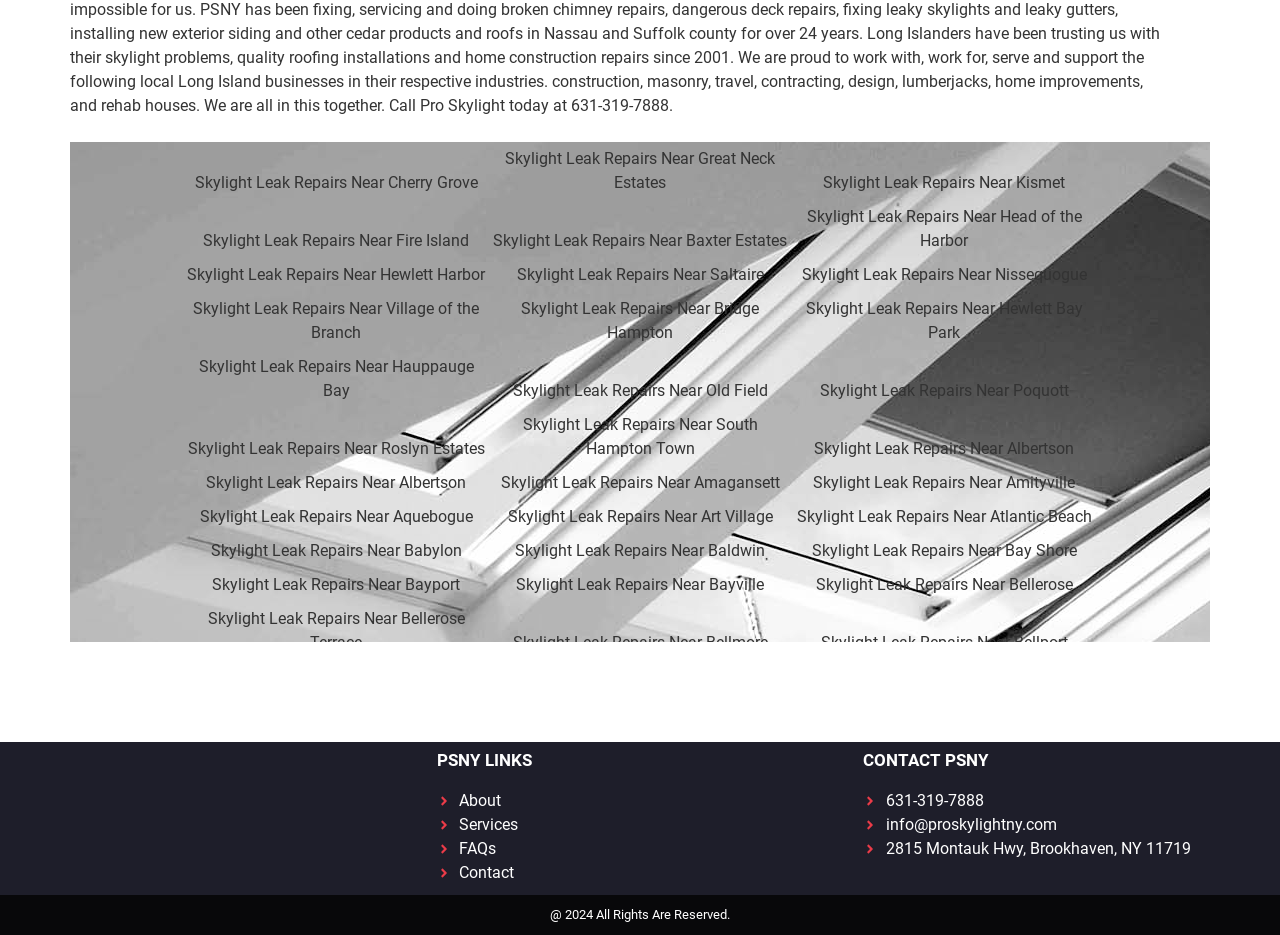What services does the company provide?
Based on the screenshot, answer the question with a single word or phrase.

Roofing and construction services